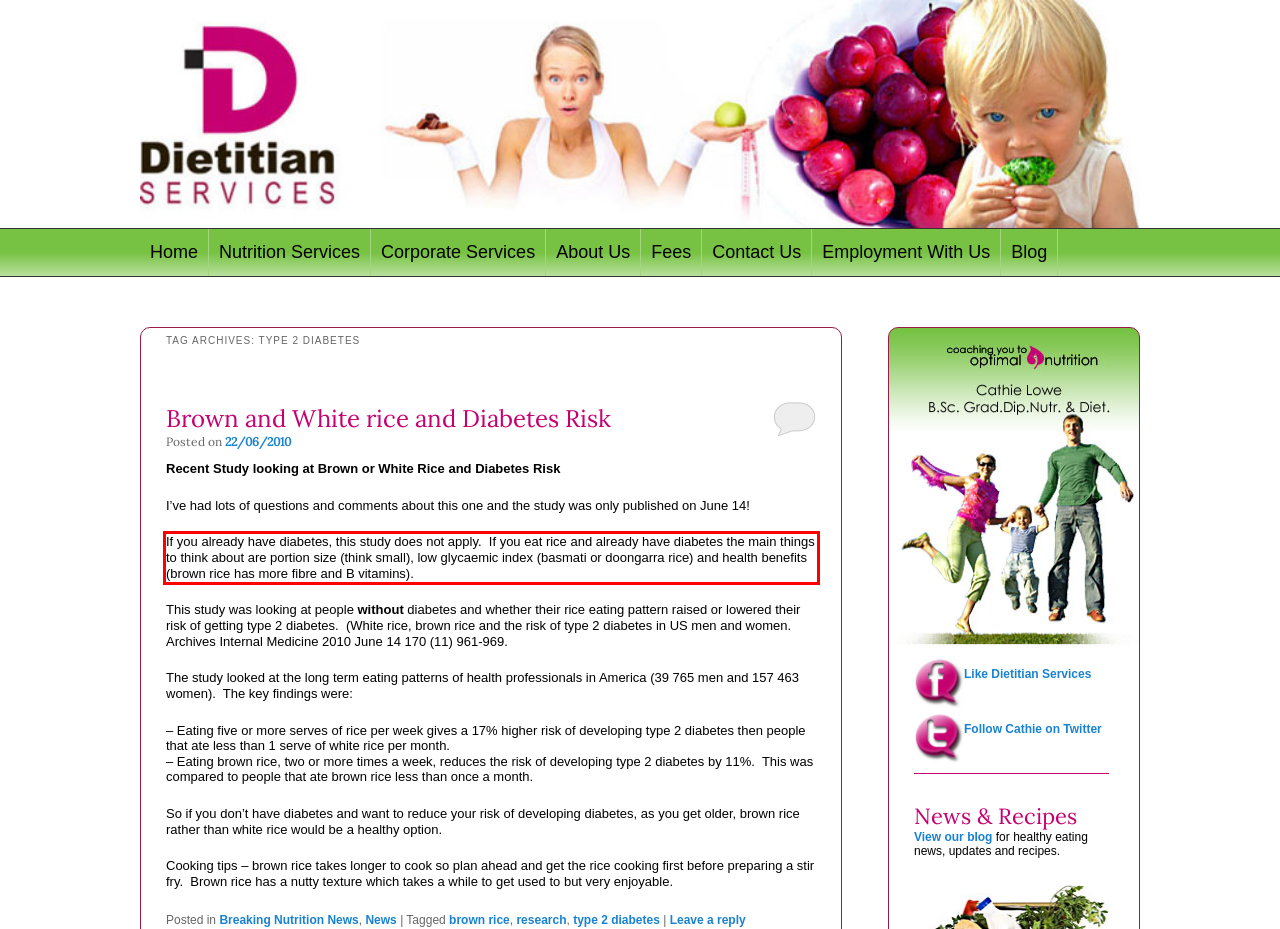Please extract the text content from the UI element enclosed by the red rectangle in the screenshot.

If you already have diabetes, this study does not apply. If you eat rice and already have diabetes the main things to think about are portion size (think small), low glycaemic index (basmati or doongarra rice) and health benefits (brown rice has more fibre and B vitamins).